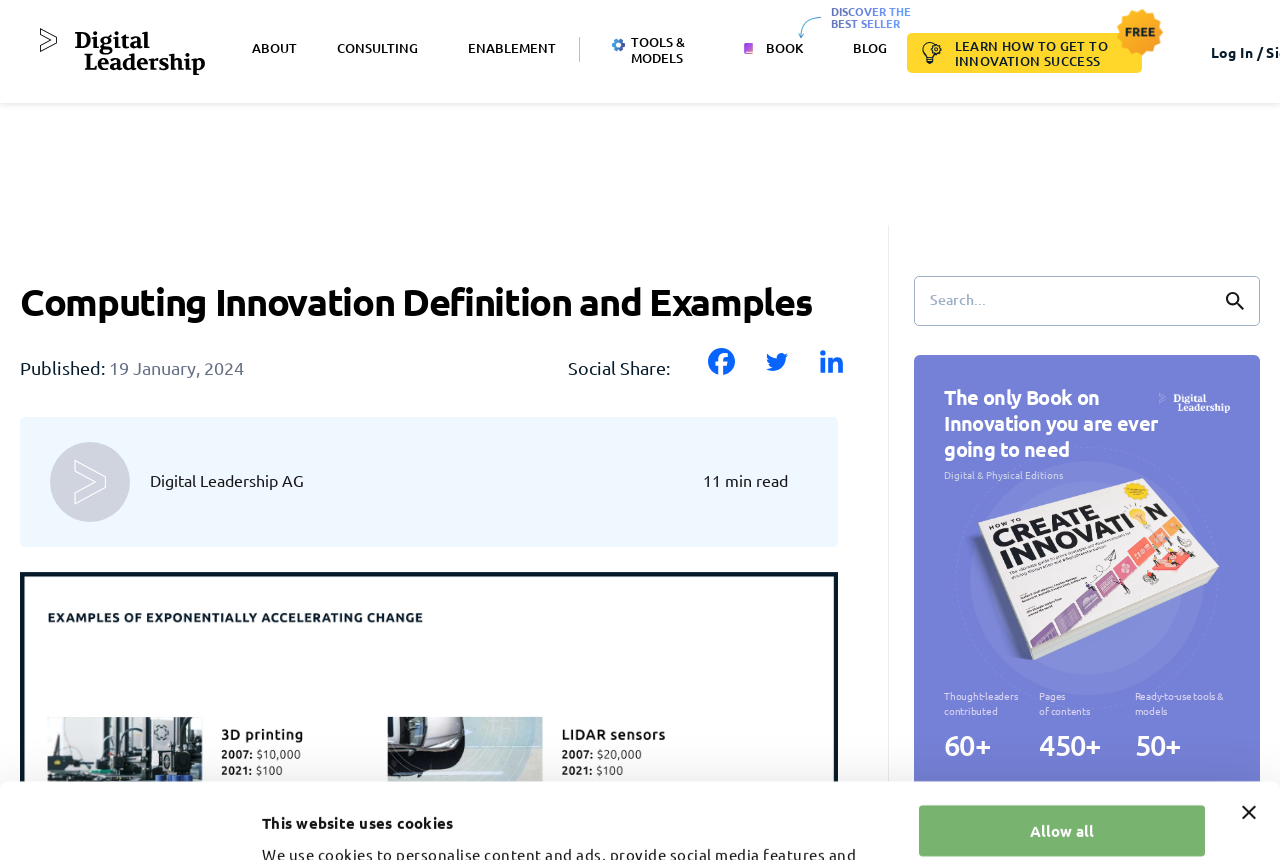What is the phone number?
Please provide a single word or phrase answer based on the image.

+41 44 562 42 24